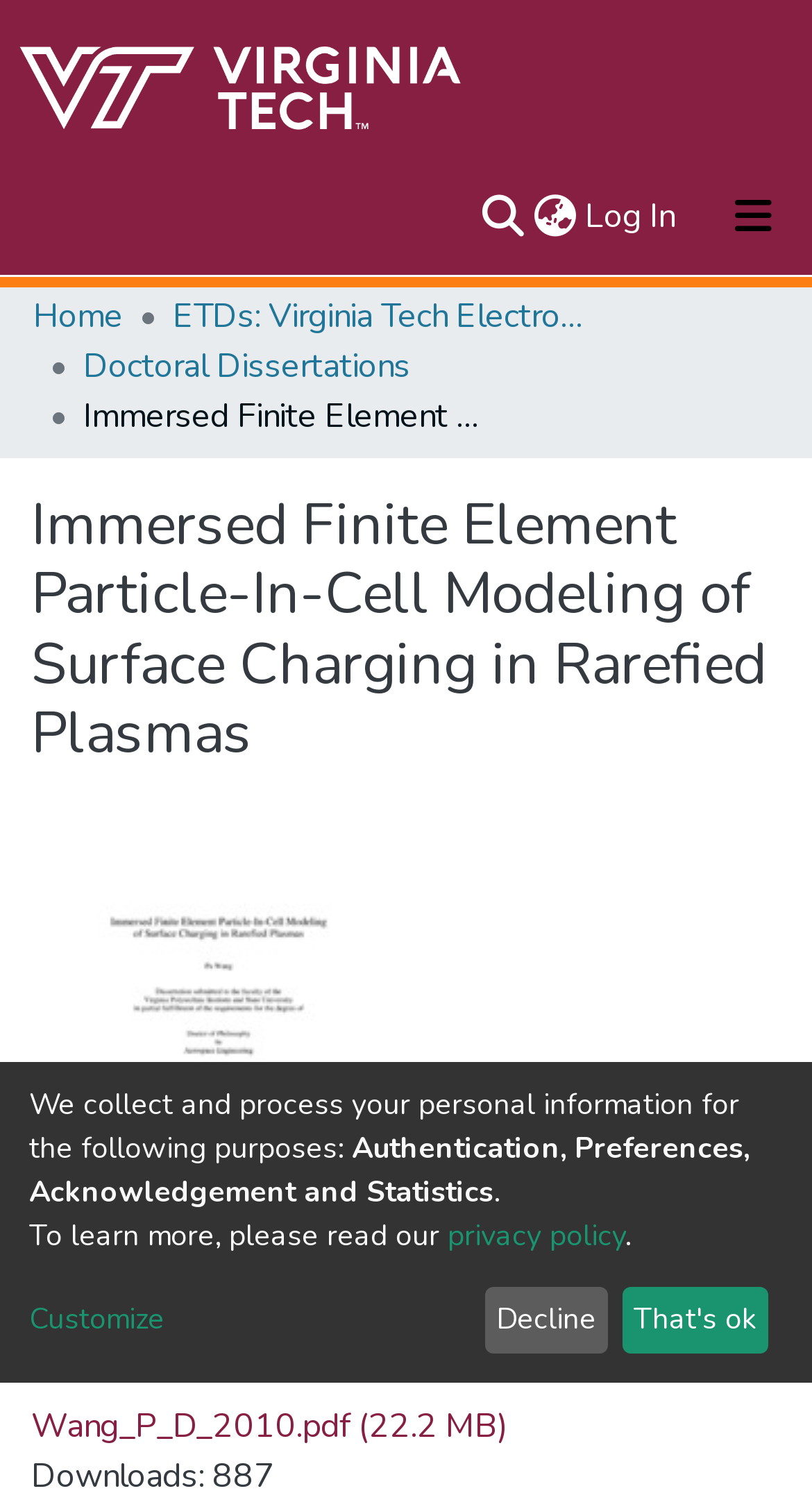Please give a one-word or short phrase response to the following question: 
What is the name of the repository logo?

Repository logo